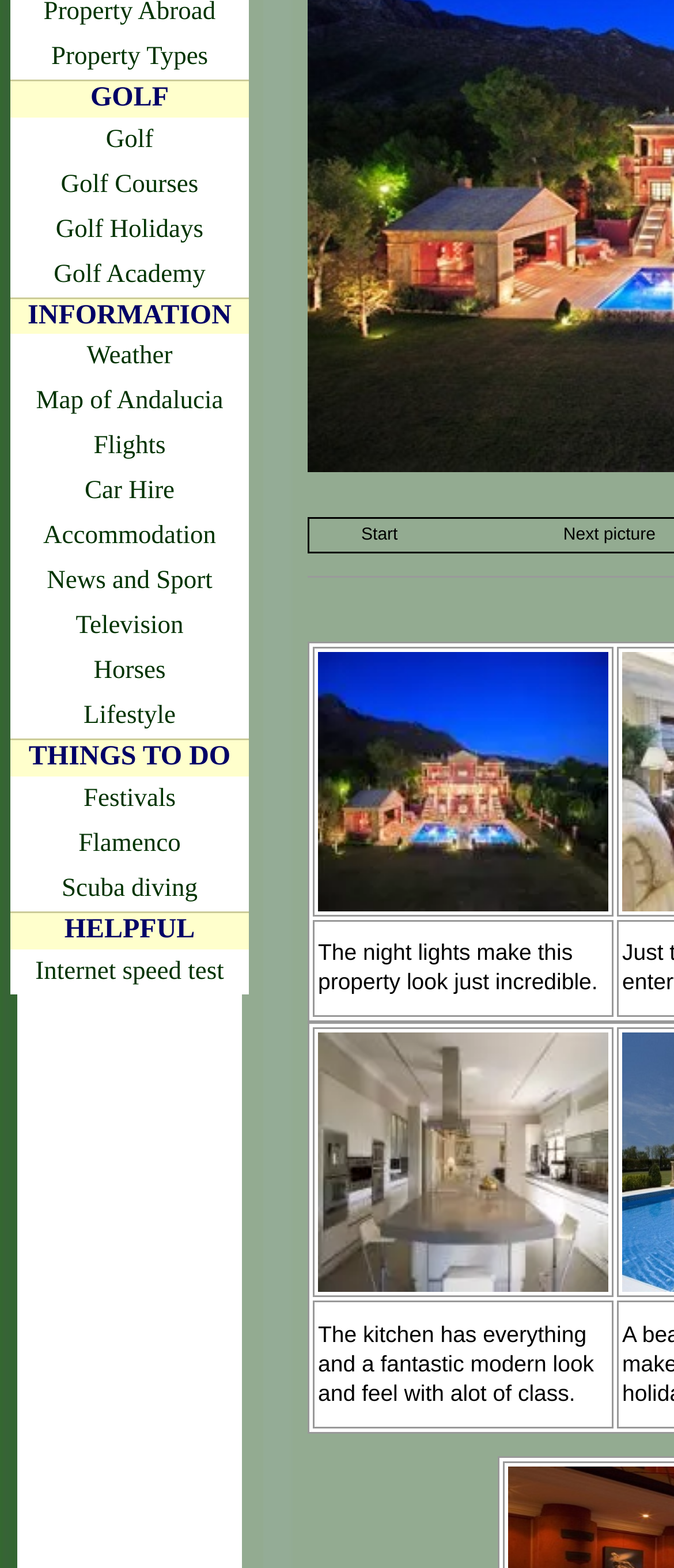Please determine the bounding box coordinates, formatted as (top-left x, top-left y, bottom-right x, bottom-right y), with all values as floating point numbers between 0 and 1. Identify the bounding box of the region described as: Education

None